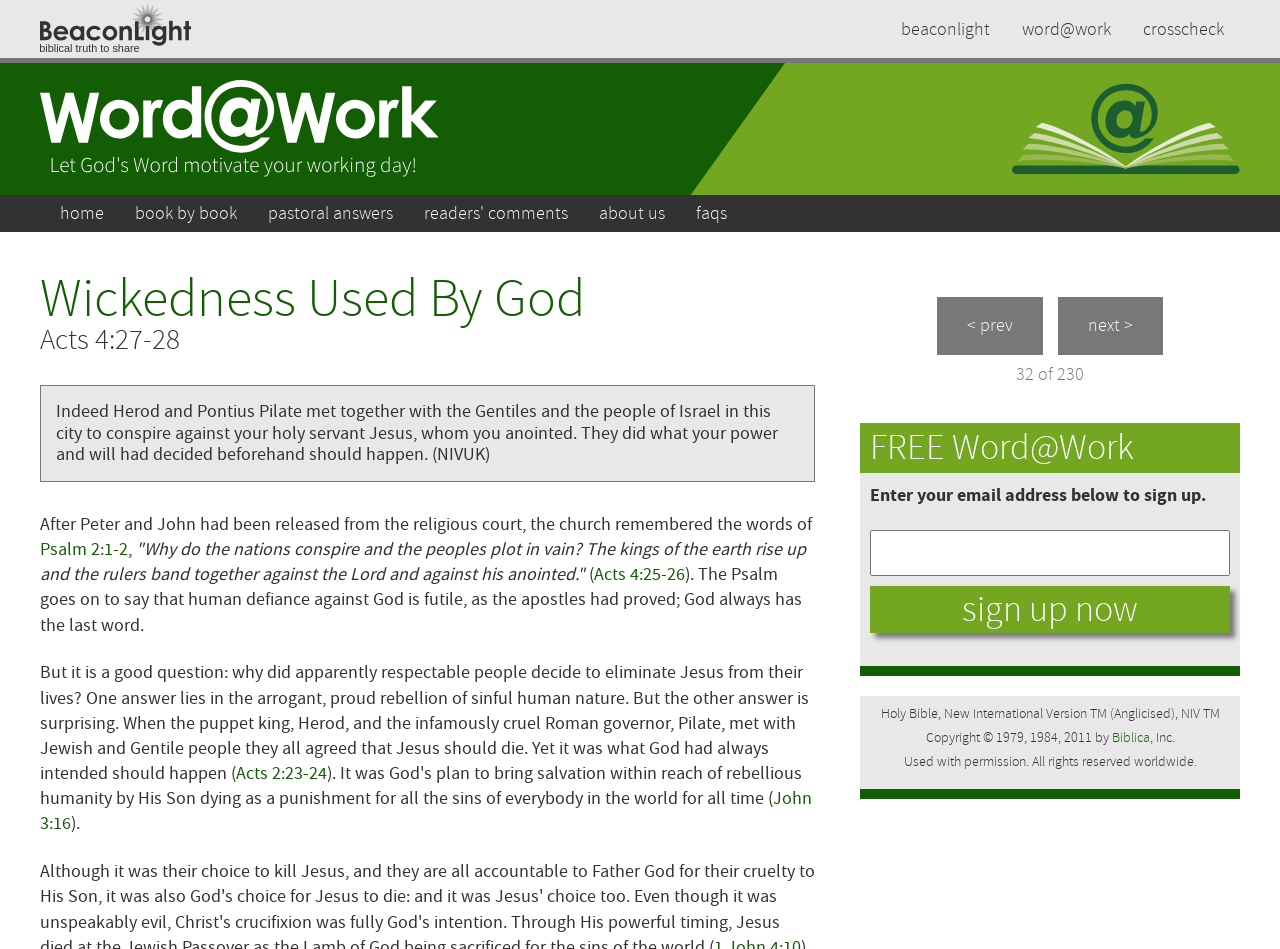Pinpoint the bounding box coordinates of the element that must be clicked to accomplish the following instruction: "Click on the 'Register' link". The coordinates should be in the format of four float numbers between 0 and 1, i.e., [left, top, right, bottom].

None